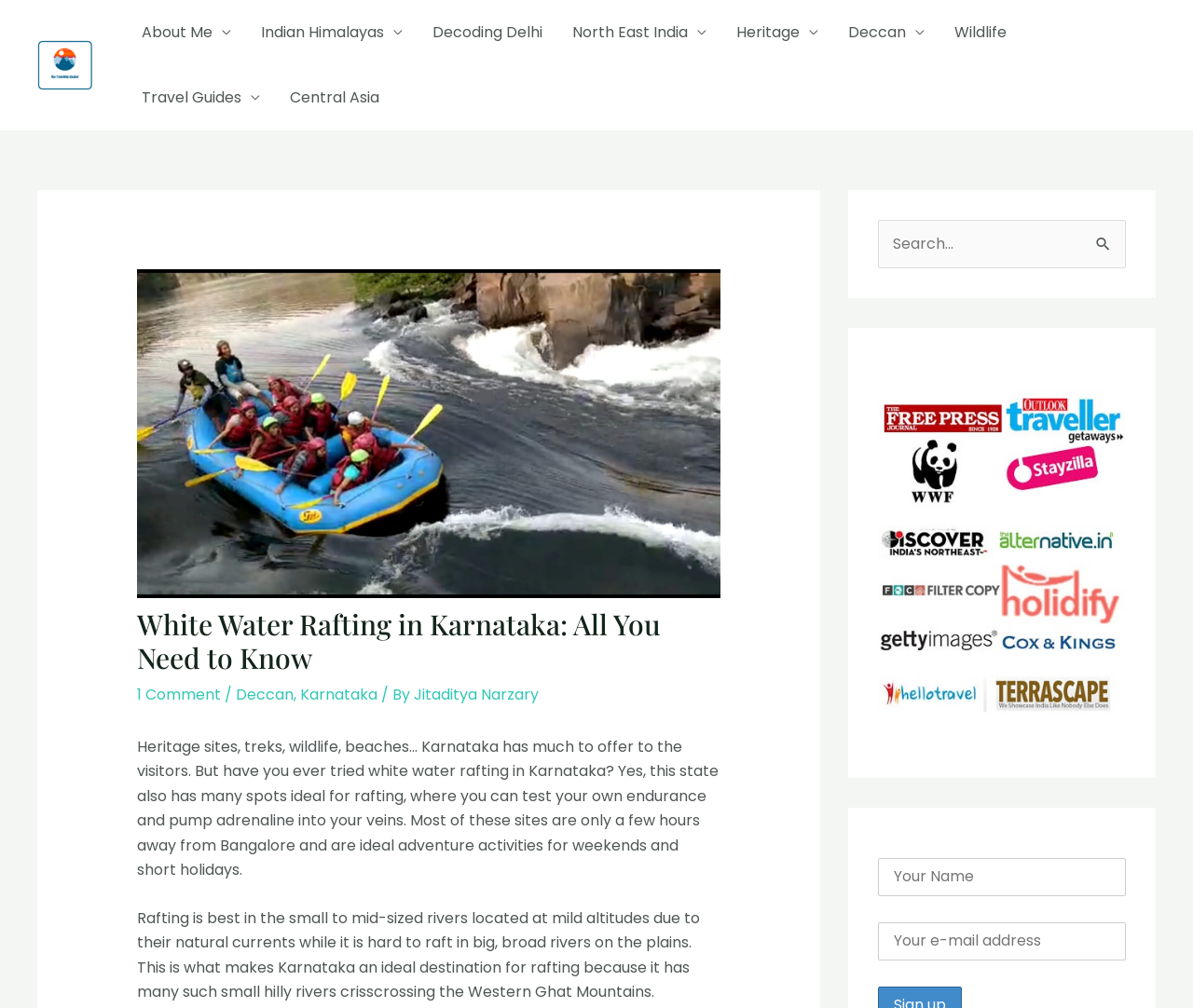Please determine the bounding box coordinates of the section I need to click to accomplish this instruction: "Click on the 'White Water Rafting in Karnataka: All You Need to Know' heading".

[0.115, 0.602, 0.604, 0.669]